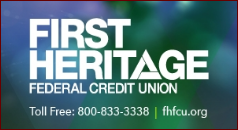Craft a descriptive caption that covers all aspects of the image.

The image showcases the logo of "First Heritage Federal Credit Union," which is prominently displayed in bold, white letters against a vibrant, color-blended background. Below the logo, the words "FEDERAL CREDIT UNION" are clearly articulated, providing an immediate understanding of the organization's purpose. Additionally, contact information is provided, featuring a toll-free number, "800-833-3338," along with the website "fhfcu.org," indicating accessible channels for customer inquiries. This design effectively conveys professionalism and readiness to assist members in banking needs.